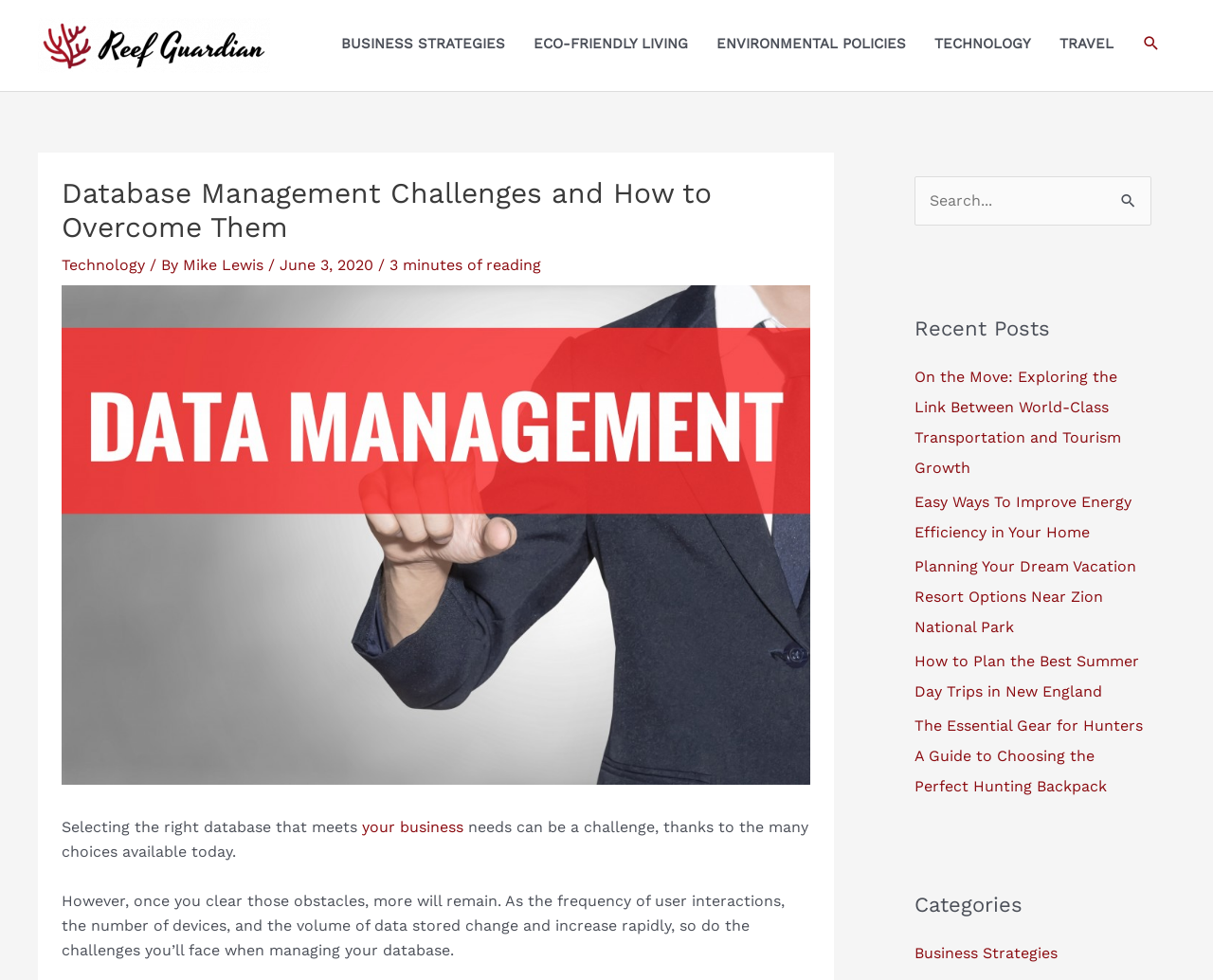Find the bounding box coordinates for the UI element whose description is: "parent_node: Search for: name="s" placeholder="Search..."". The coordinates should be four float numbers between 0 and 1, in the format [left, top, right, bottom].

[0.754, 0.18, 0.949, 0.23]